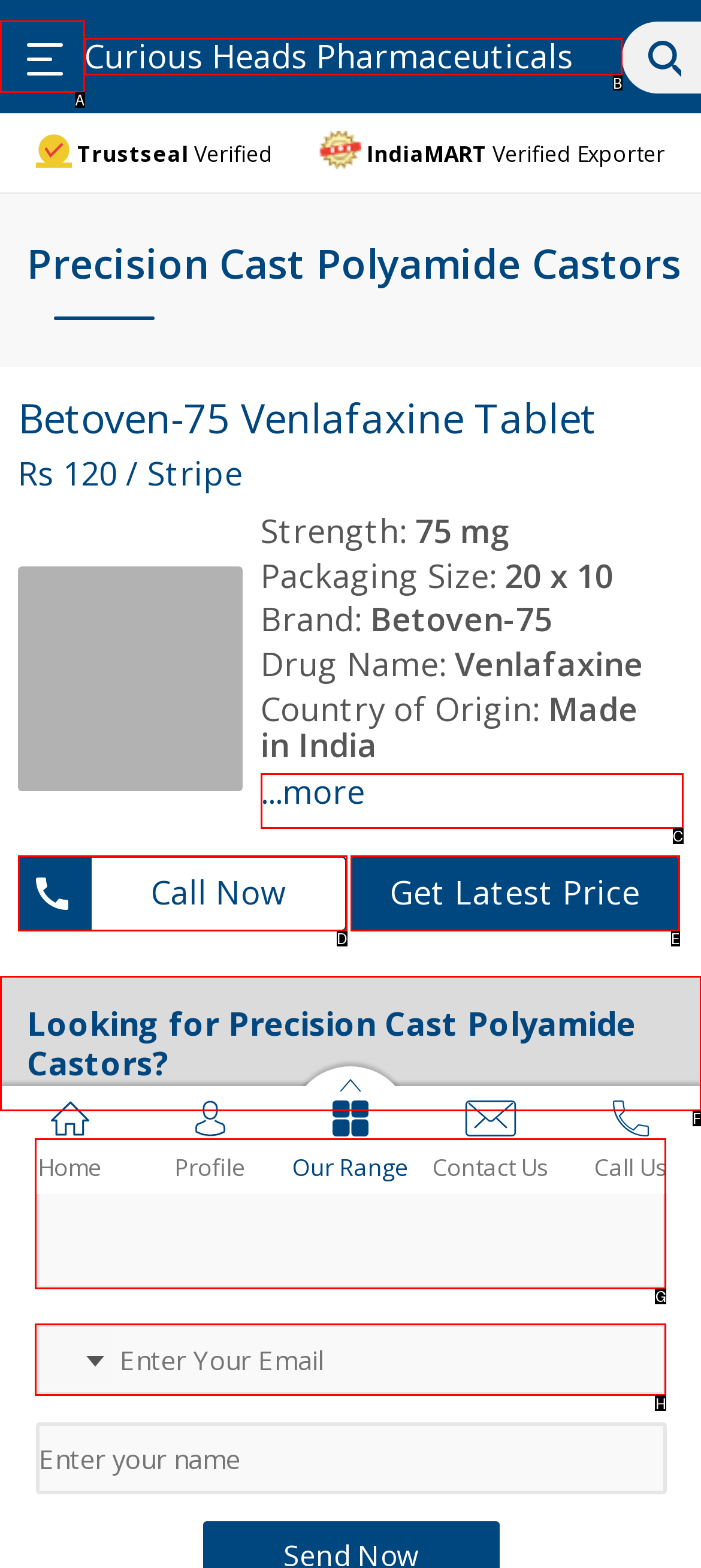Which HTML element should be clicked to complete the task: Enter your requirement in the text box? Answer with the letter of the corresponding option.

G